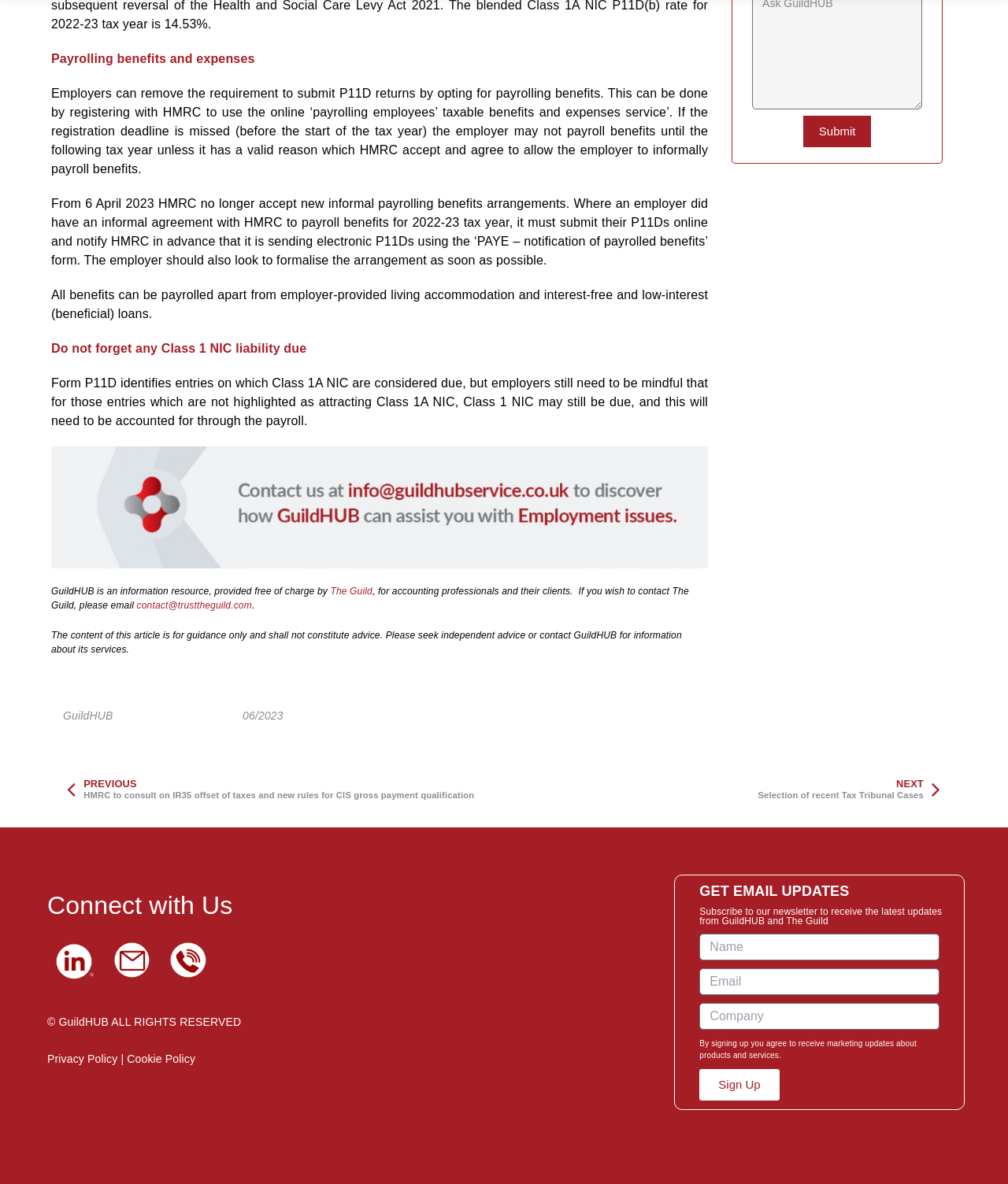Locate the bounding box coordinates of the element that should be clicked to execute the following instruction: "Click the 'Sign Up' button".

[0.694, 0.903, 0.773, 0.929]